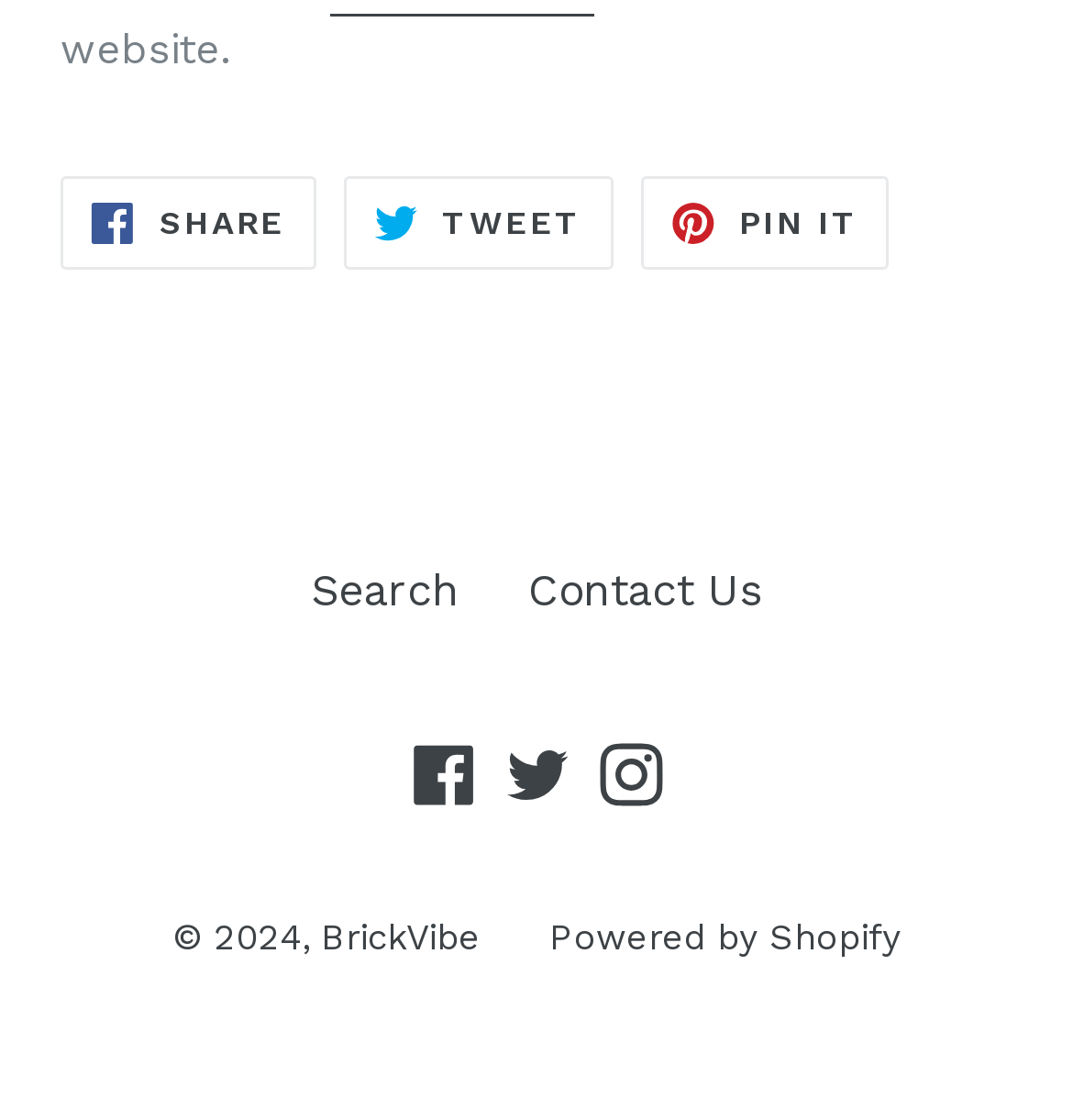Please give the bounding box coordinates of the area that should be clicked to fulfill the following instruction: "Search". The coordinates should be in the format of four float numbers from 0 to 1, i.e., [left, top, right, bottom].

[0.29, 0.505, 0.428, 0.551]